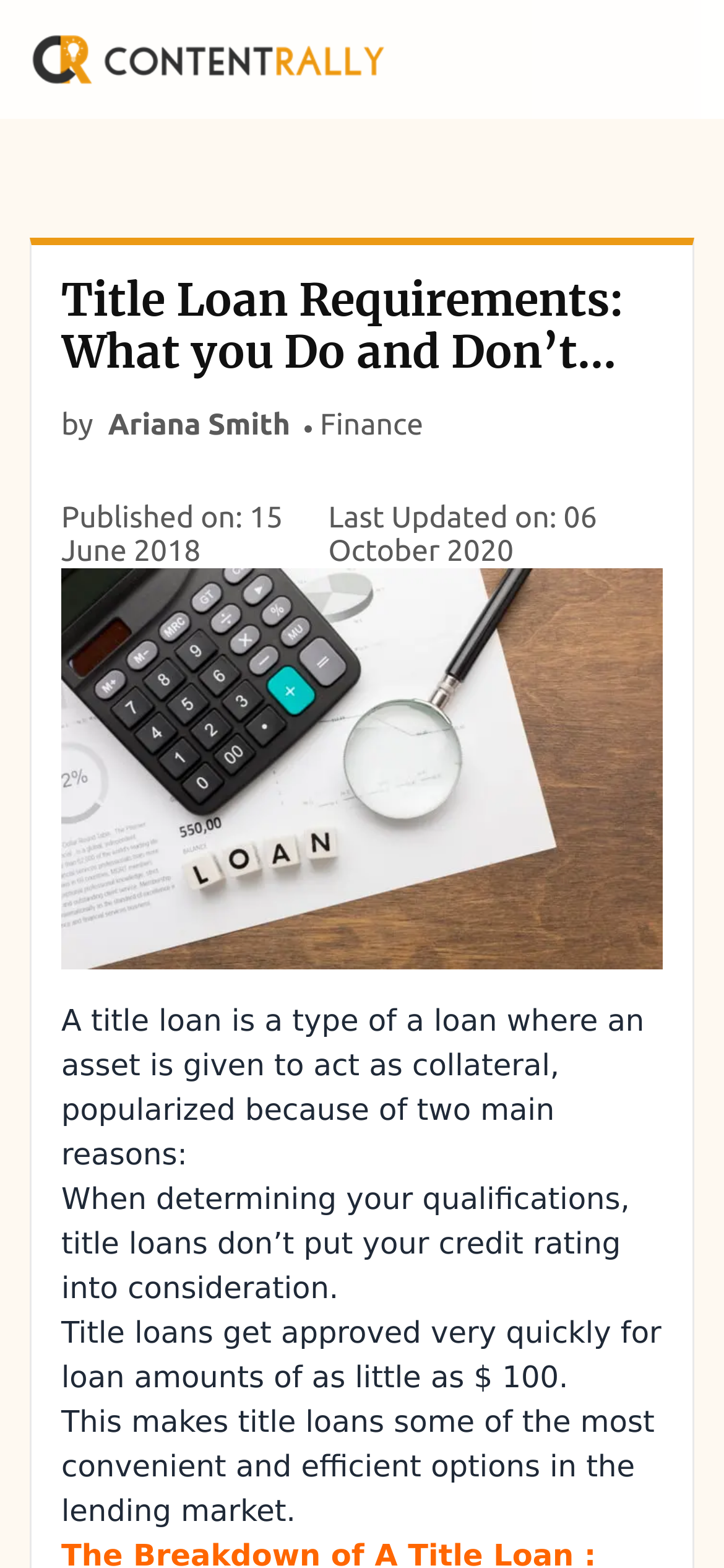Give the bounding box coordinates for the element described as: "Ariana Smith".

[0.149, 0.261, 0.401, 0.282]